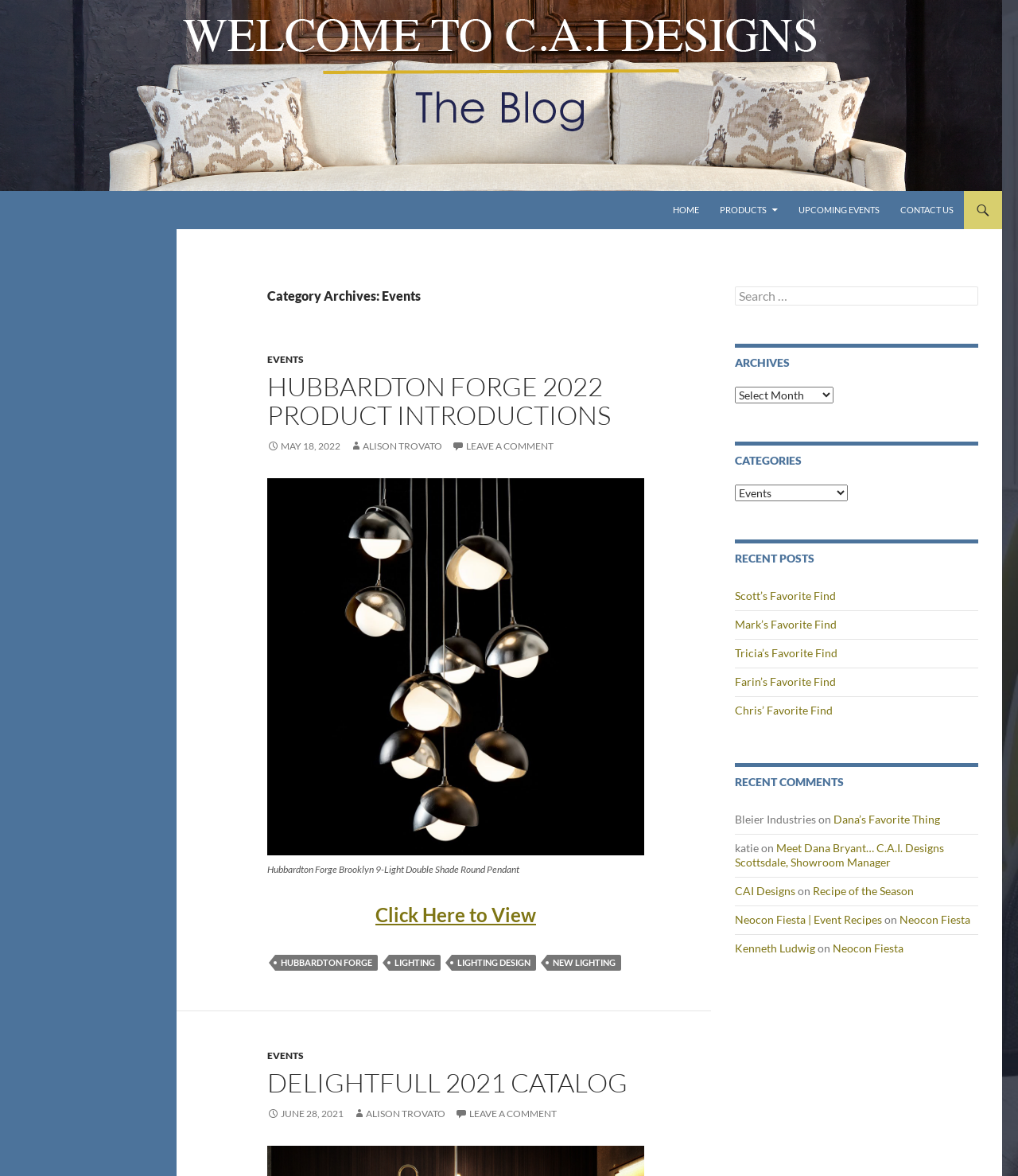Please reply to the following question using a single word or phrase: 
How many categories are listed in the sidebar?

3